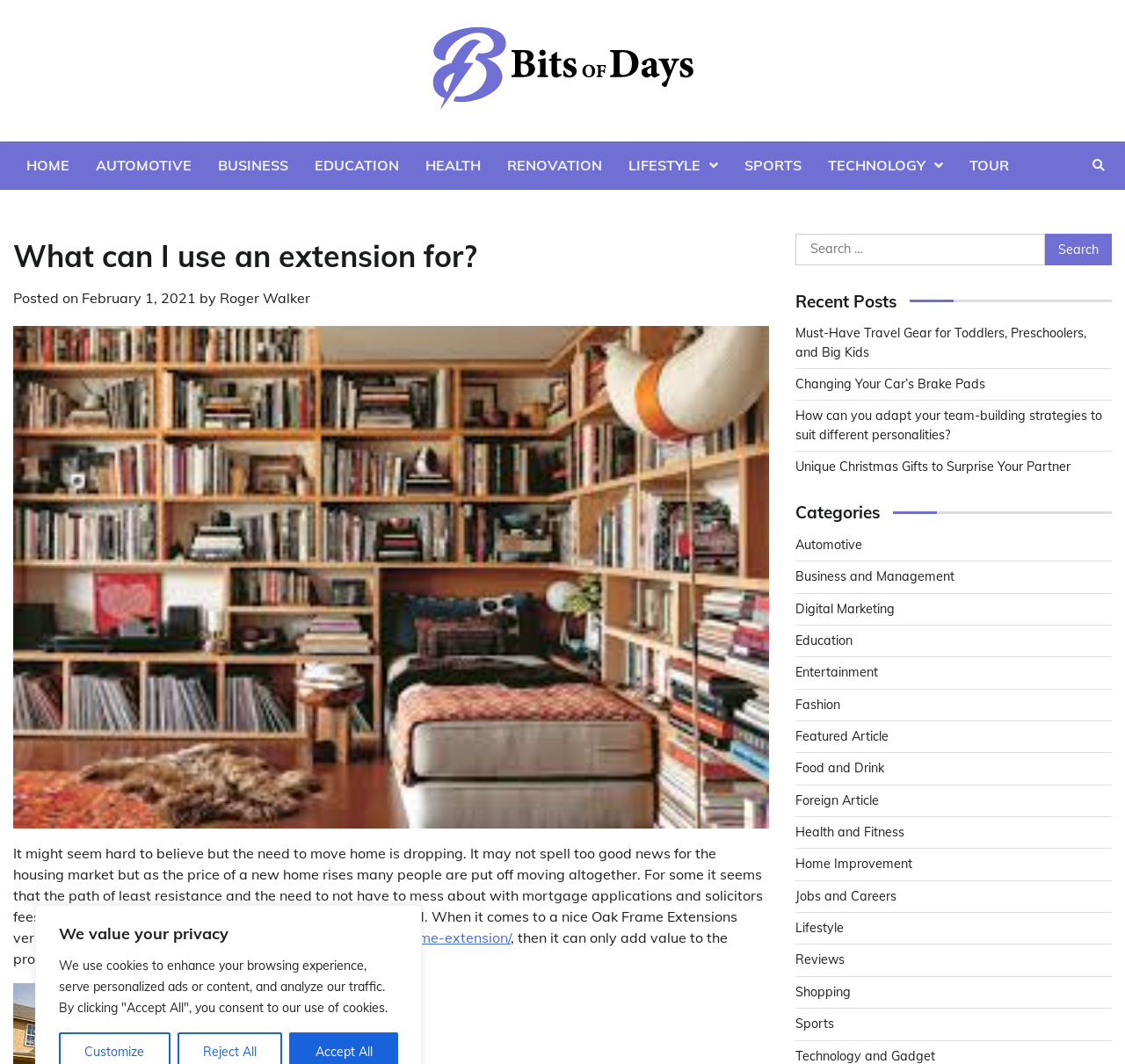Please identify the bounding box coordinates of the element that needs to be clicked to perform the following instruction: "Click on the 'Festival' link".

None